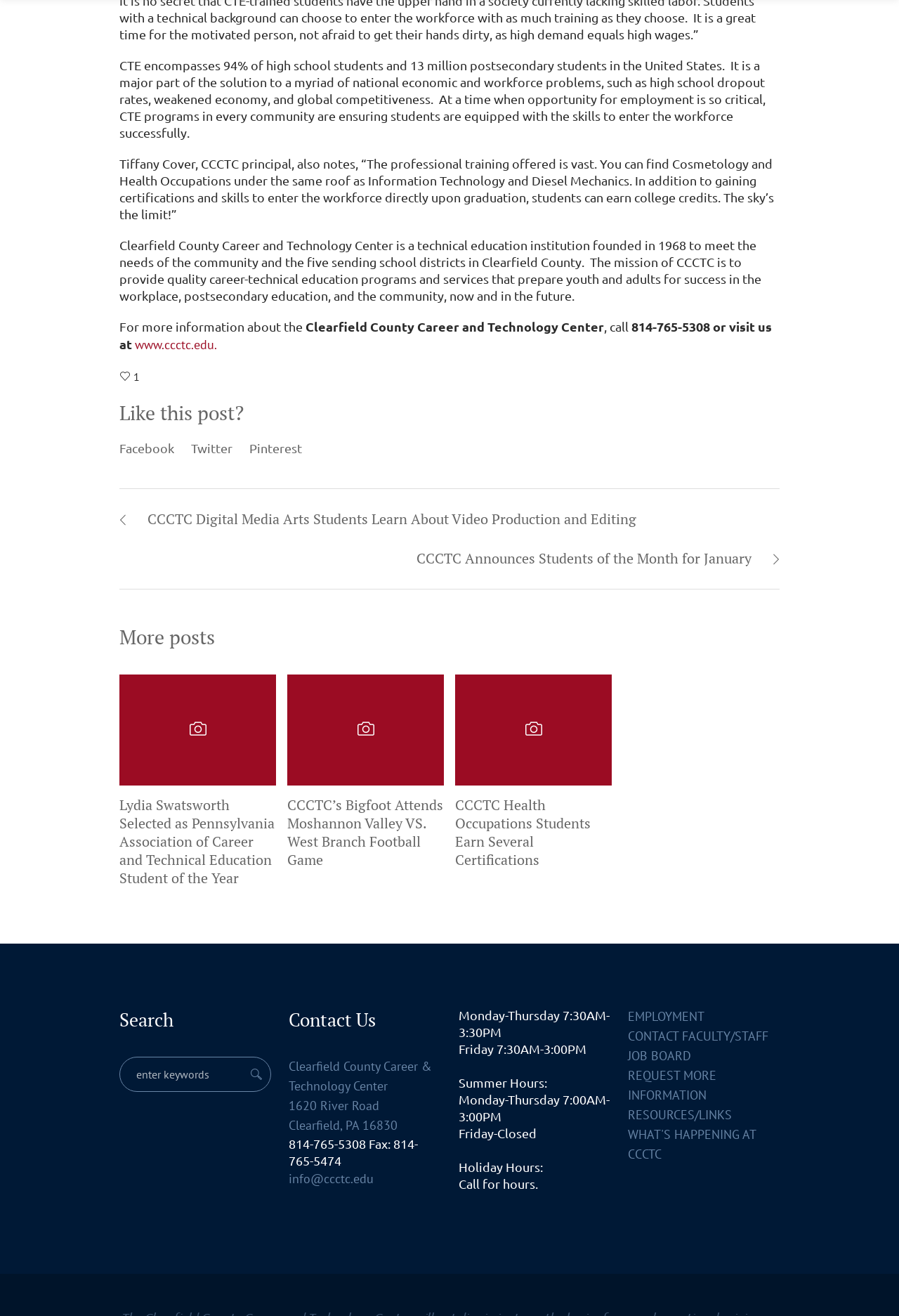What is the phone number to contact CCCTC?
Using the image as a reference, answer the question in detail.

The phone number to contact CCCTC can be found in the StaticText element with ID 315, which states 'For more information about the , call 814-765-5308 or visit us at www.ccctc.edu.'